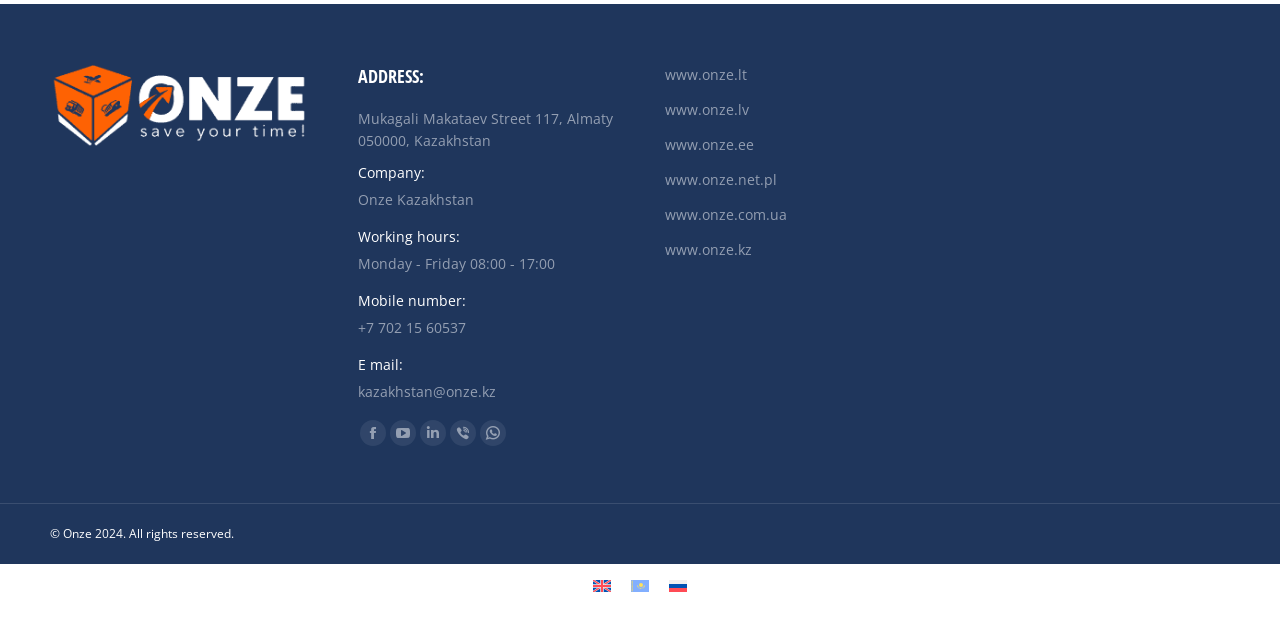Can you pinpoint the bounding box coordinates for the clickable element required for this instruction: "Go to HOME page"? The coordinates should be four float numbers between 0 and 1, i.e., [left, top, right, bottom].

None